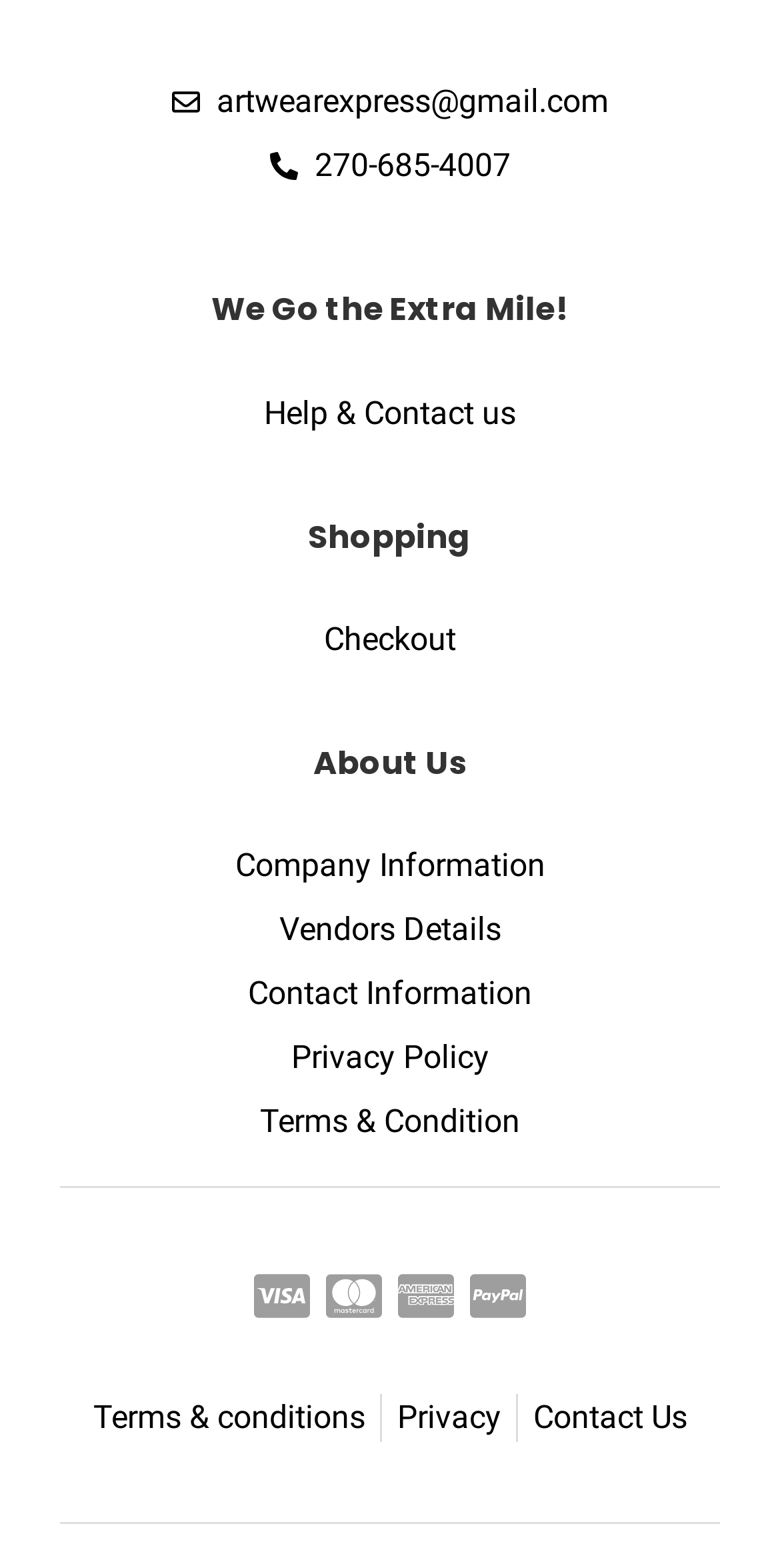Determine the coordinates of the bounding box that should be clicked to complete the instruction: "View company information". The coordinates should be represented by four float numbers between 0 and 1: [left, top, right, bottom].

[0.077, 0.537, 0.923, 0.568]